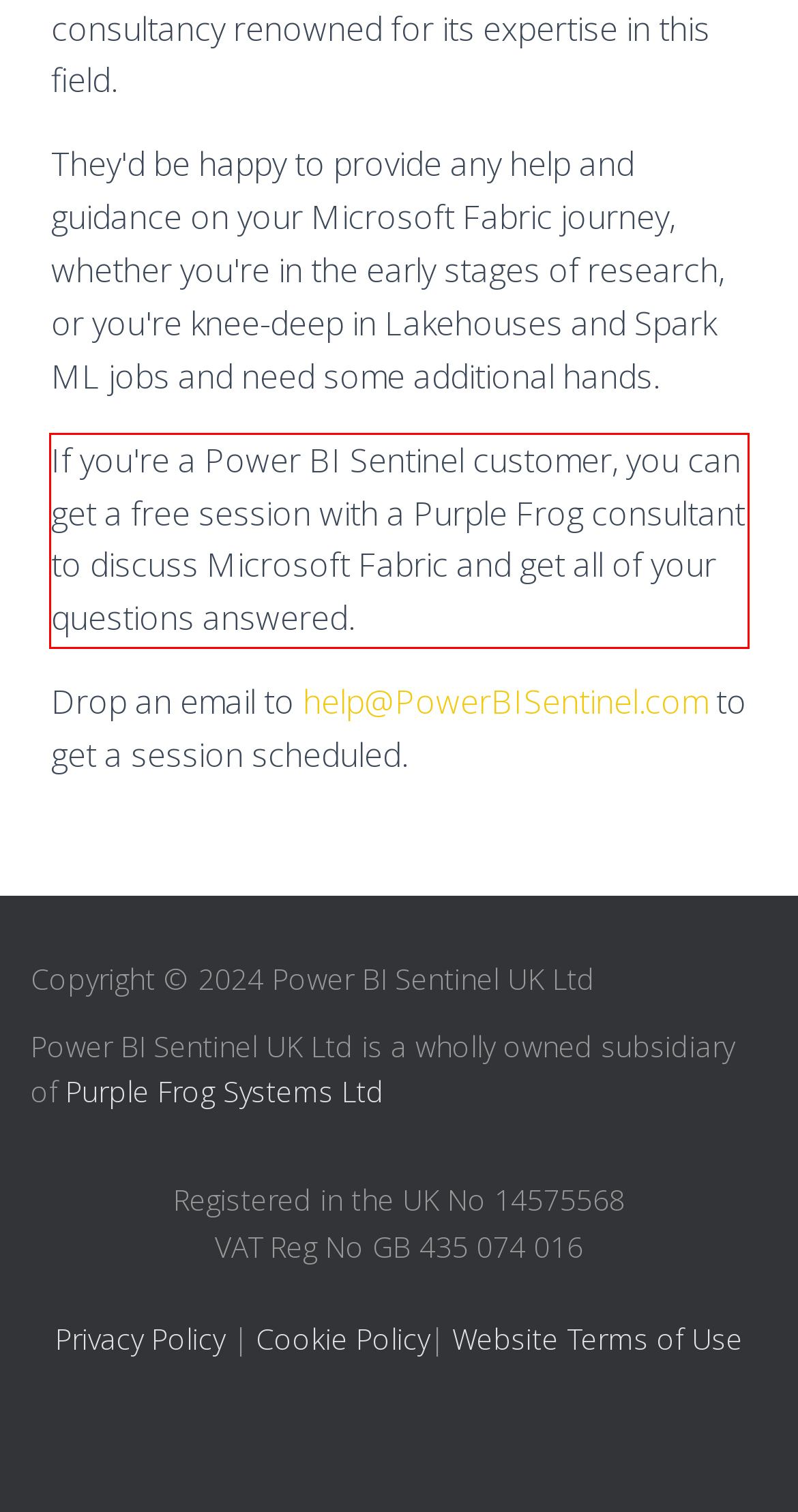Please extract the text content from the UI element enclosed by the red rectangle in the screenshot.

If you're a Power BI Sentinel customer, you can get a free session with a Purple Frog consultant to discuss Microsoft Fabric and get all of your questions answered.